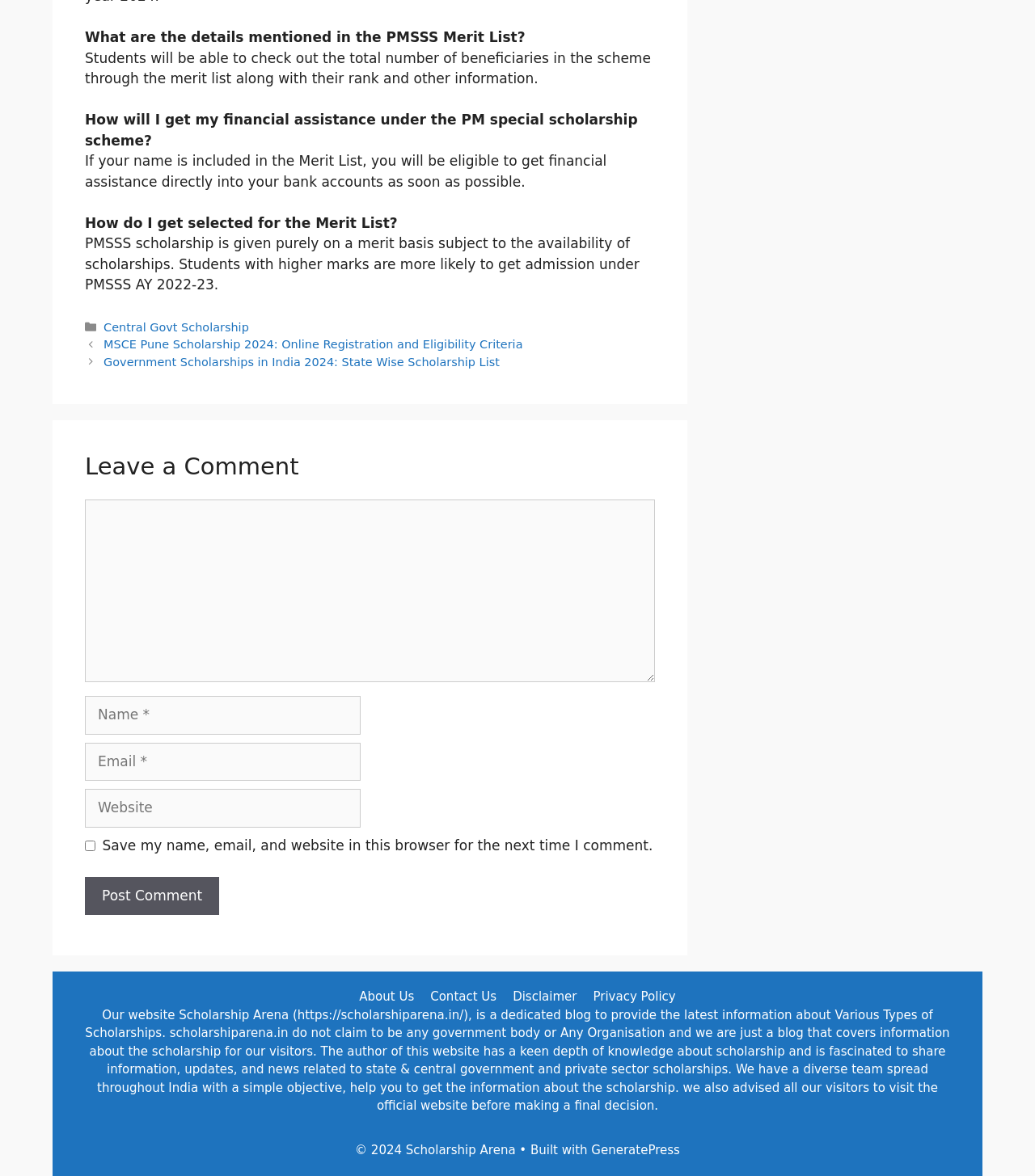Given the element description: "Contact Us", predict the bounding box coordinates of the UI element it refers to, using four float numbers between 0 and 1, i.e., [left, top, right, bottom].

[0.416, 0.841, 0.48, 0.854]